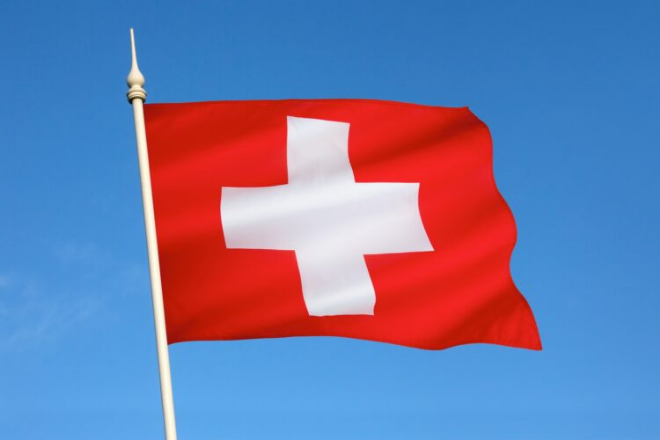Answer the question using only a single word or phrase: 
What does the flag represent?

Swiss identity